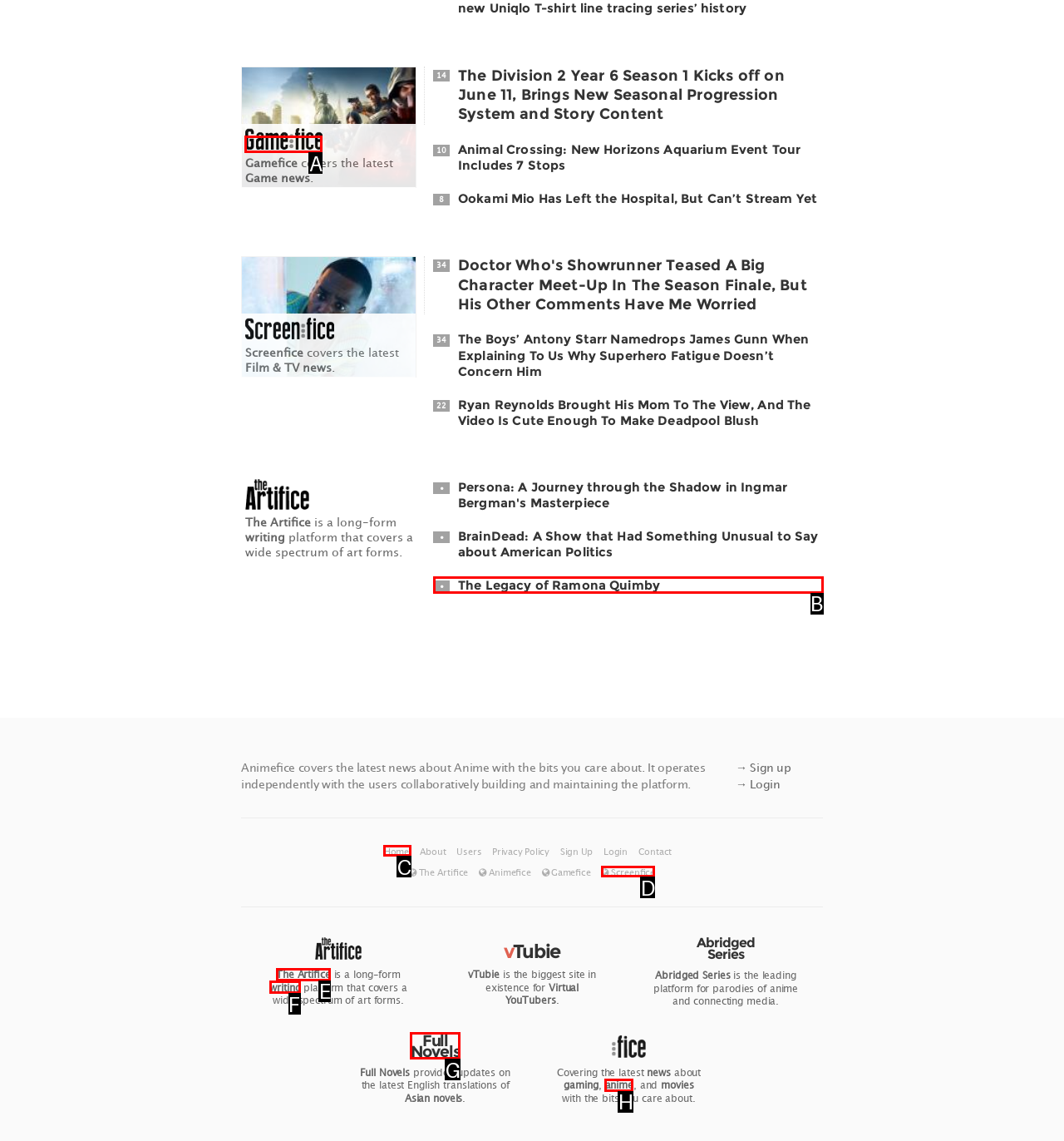Identify the correct HTML element to click for the task: Click on Gamefice. Provide the letter of your choice.

A